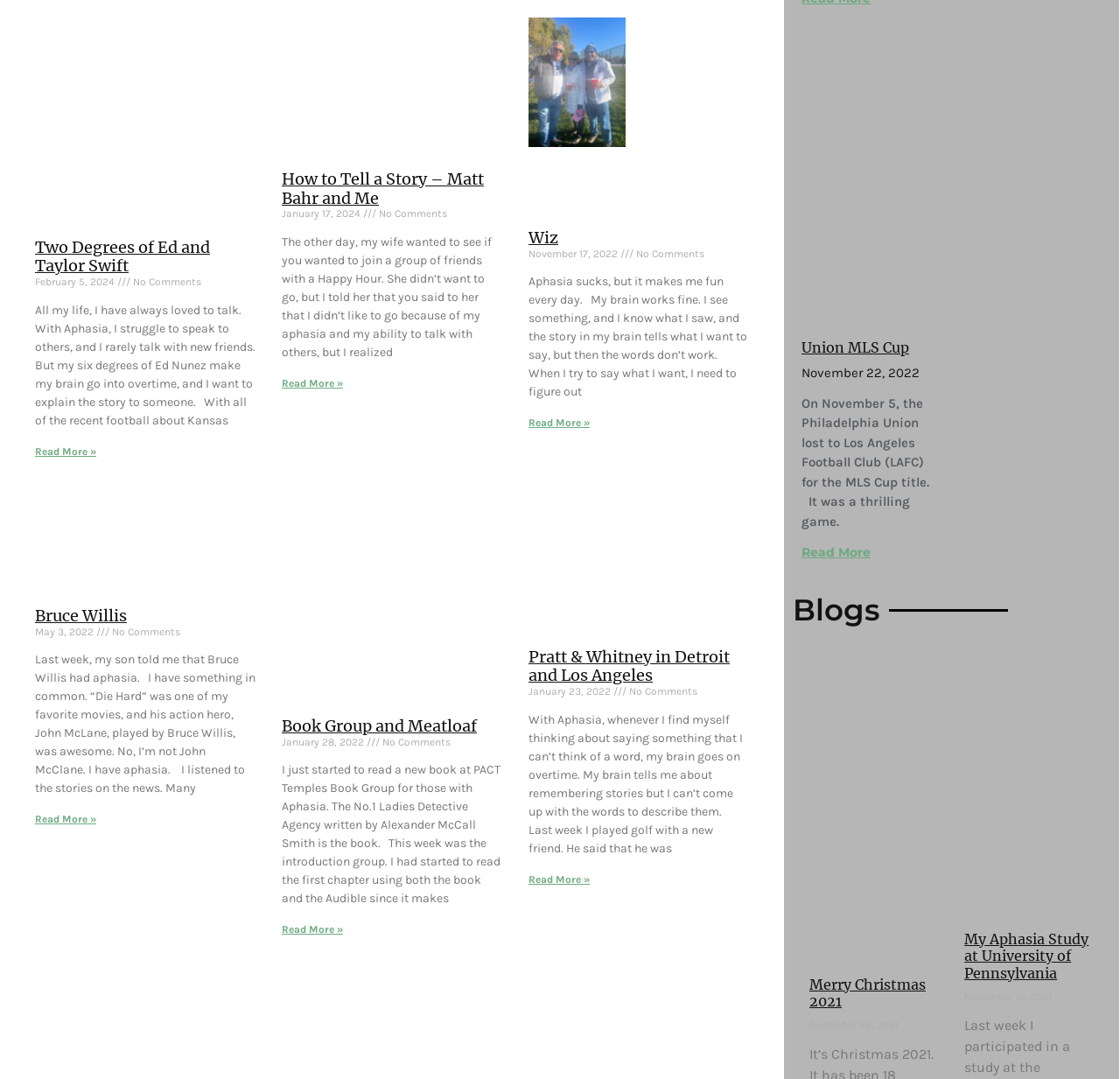Determine the bounding box coordinates for the clickable element to execute this instruction: "Read more about Two Degrees of Ed and Taylor Swift". Provide the coordinates as four float numbers between 0 and 1, i.e., [left, top, right, bottom].

[0.031, 0.412, 0.086, 0.424]